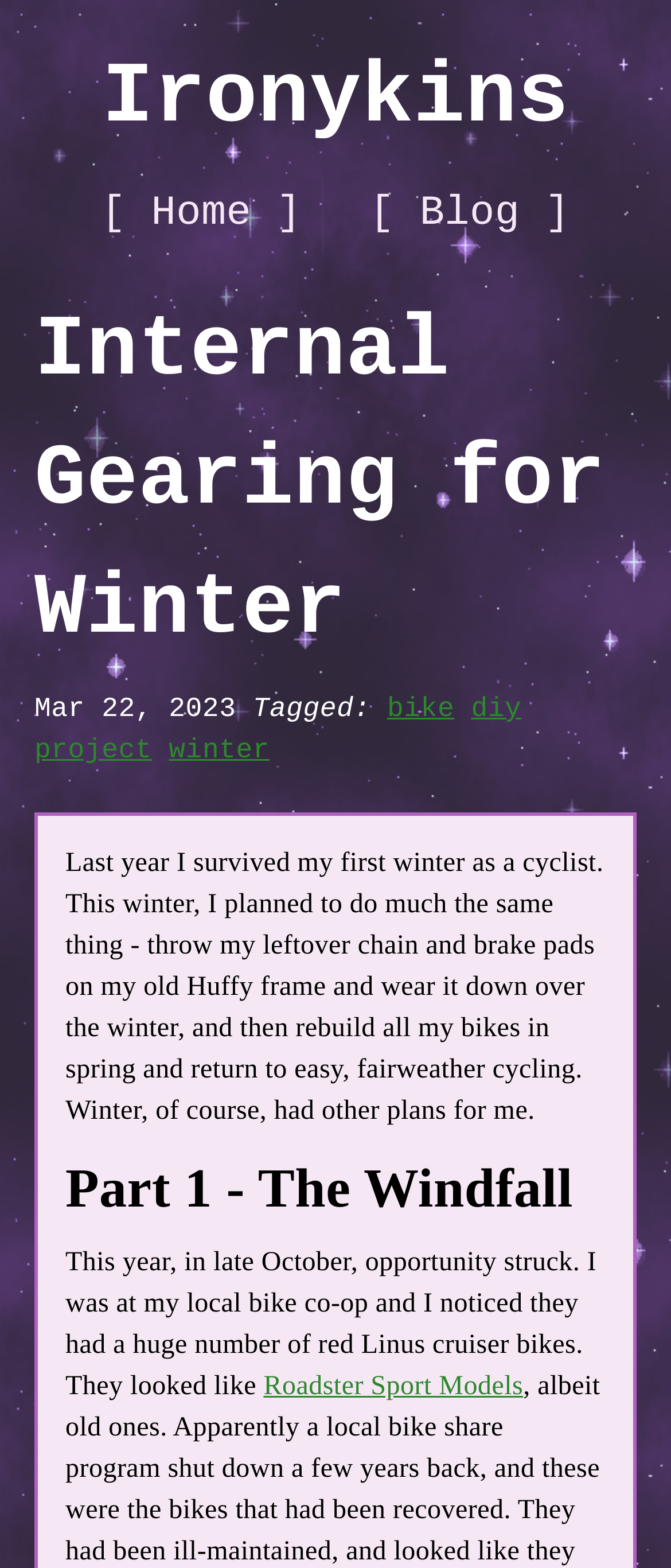Identify the bounding box coordinates of the HTML element based on this description: "Roadster Sport Models".

[0.393, 0.875, 0.78, 0.894]